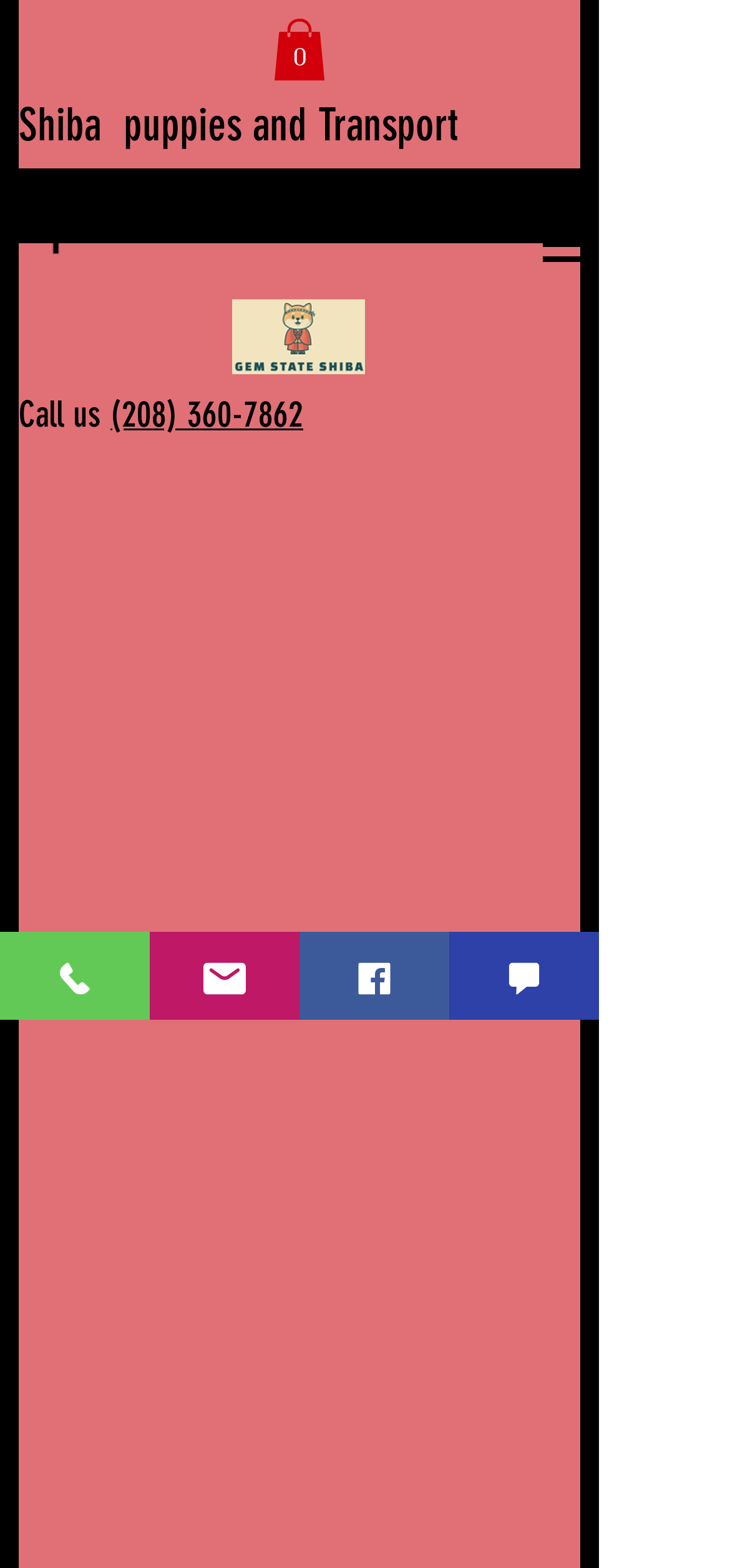Using the details from the image, please elaborate on the following question: What social media platform is linked?

I looked at the social bar section and found a link with a Facebook image, so the social media platform linked is Facebook.